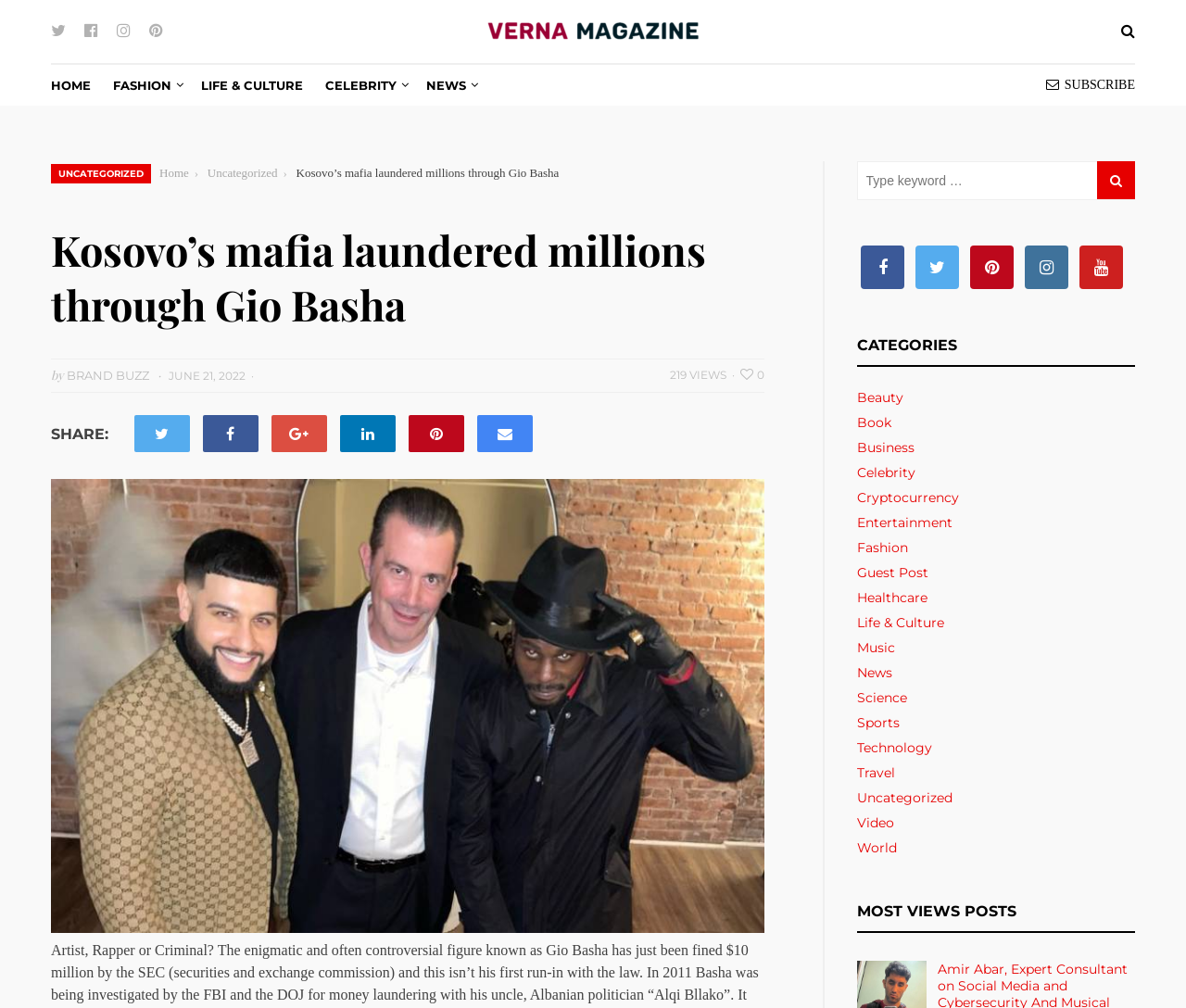What is the date of the article?
Based on the visual, give a brief answer using one word or a short phrase.

JUNE 21, 2022